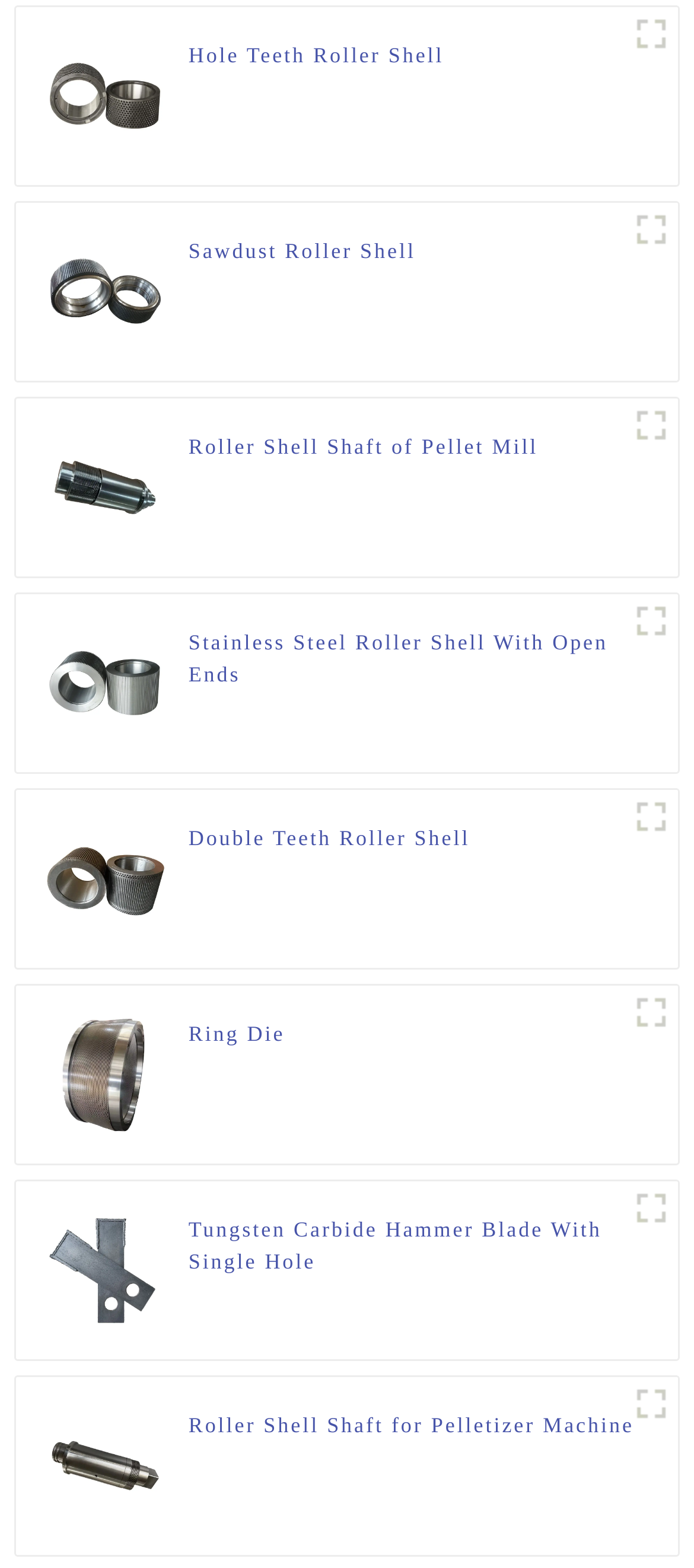Give the bounding box coordinates for the element described by: "title="Sawdust Roller Shell"".

[0.048, 0.175, 0.254, 0.192]